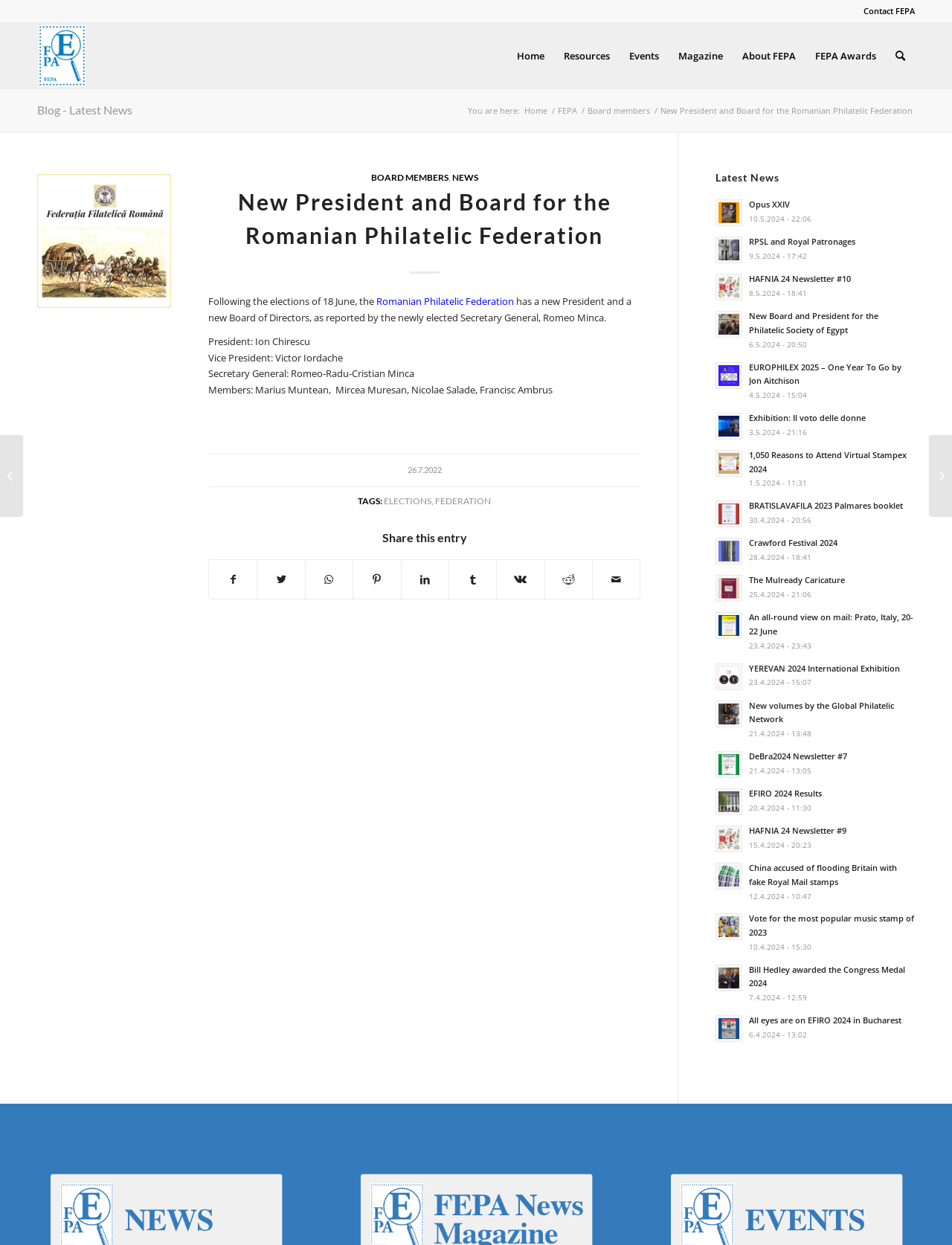Show the bounding box coordinates of the element that should be clicked to complete the task: "Click on the 'Contact Botanus' link".

None